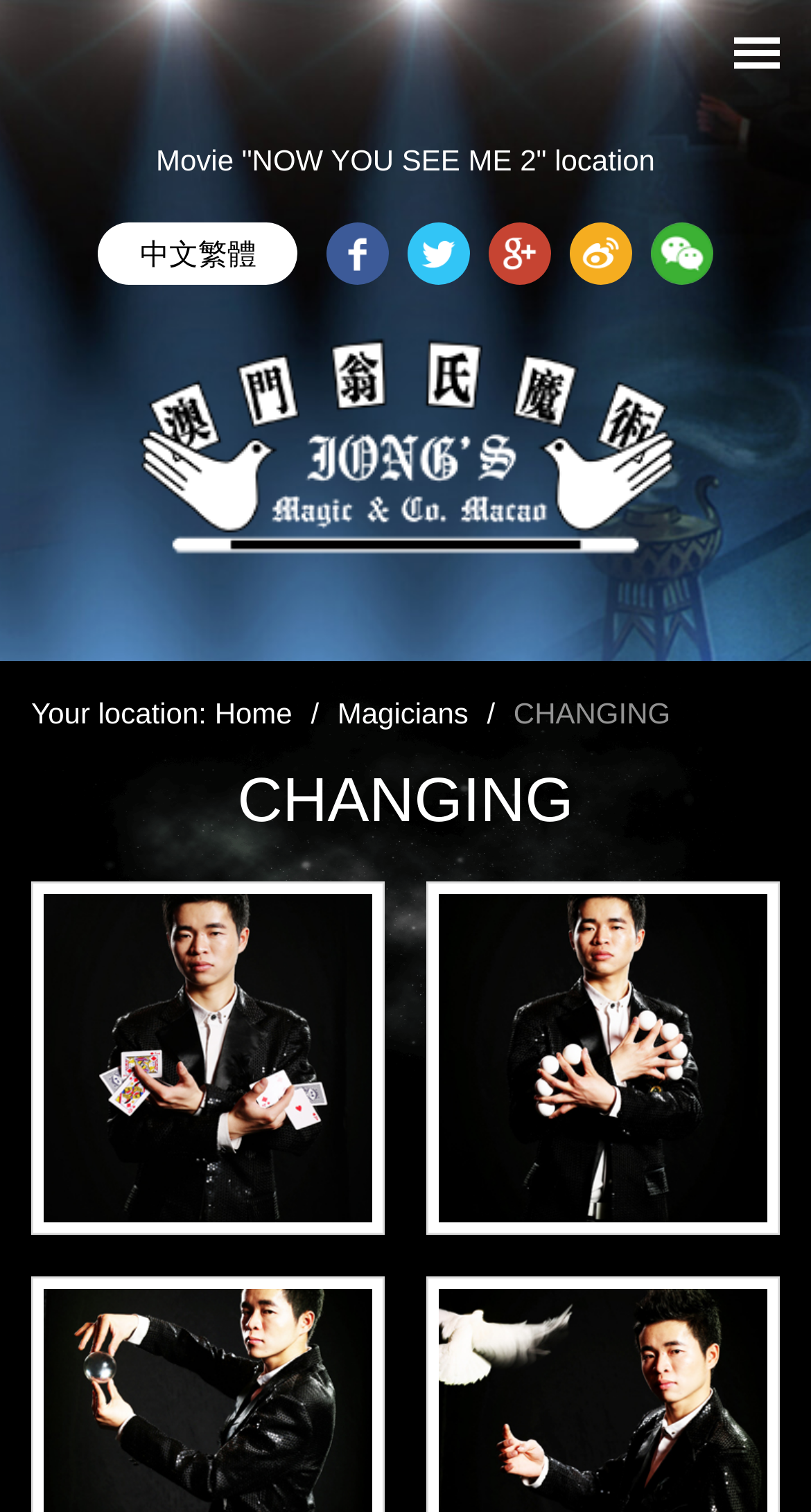Determine the bounding box for the described HTML element: "title="IONG'S MAGIC 翁氏魔術"". Ensure the coordinates are four float numbers between 0 and 1 in the format [left, top, right, bottom].

[0.141, 0.297, 0.859, 0.319]